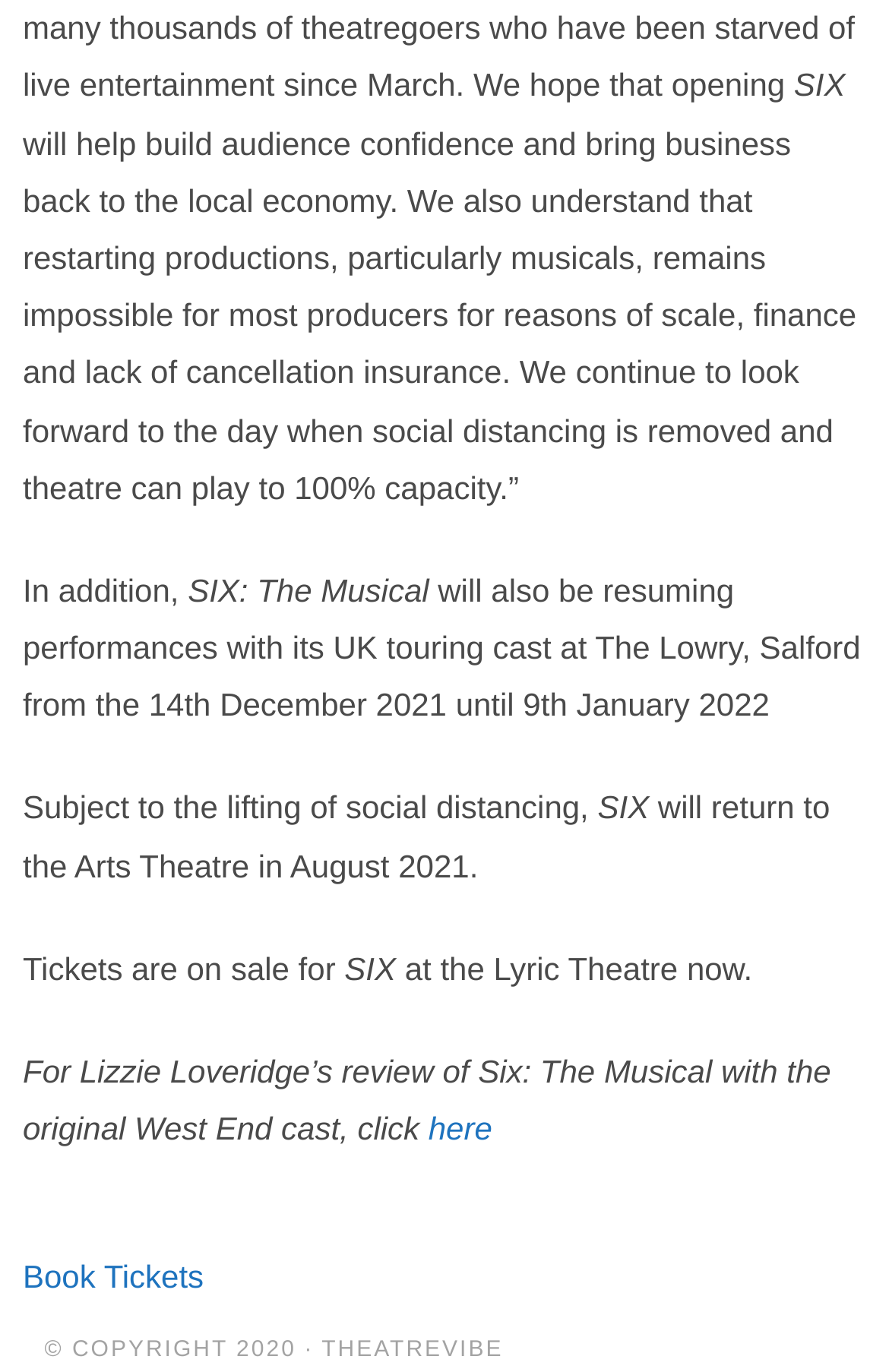When will SIX: The Musical return to the Arts Theatre?
Answer the question based on the image using a single word or a brief phrase.

August 2021